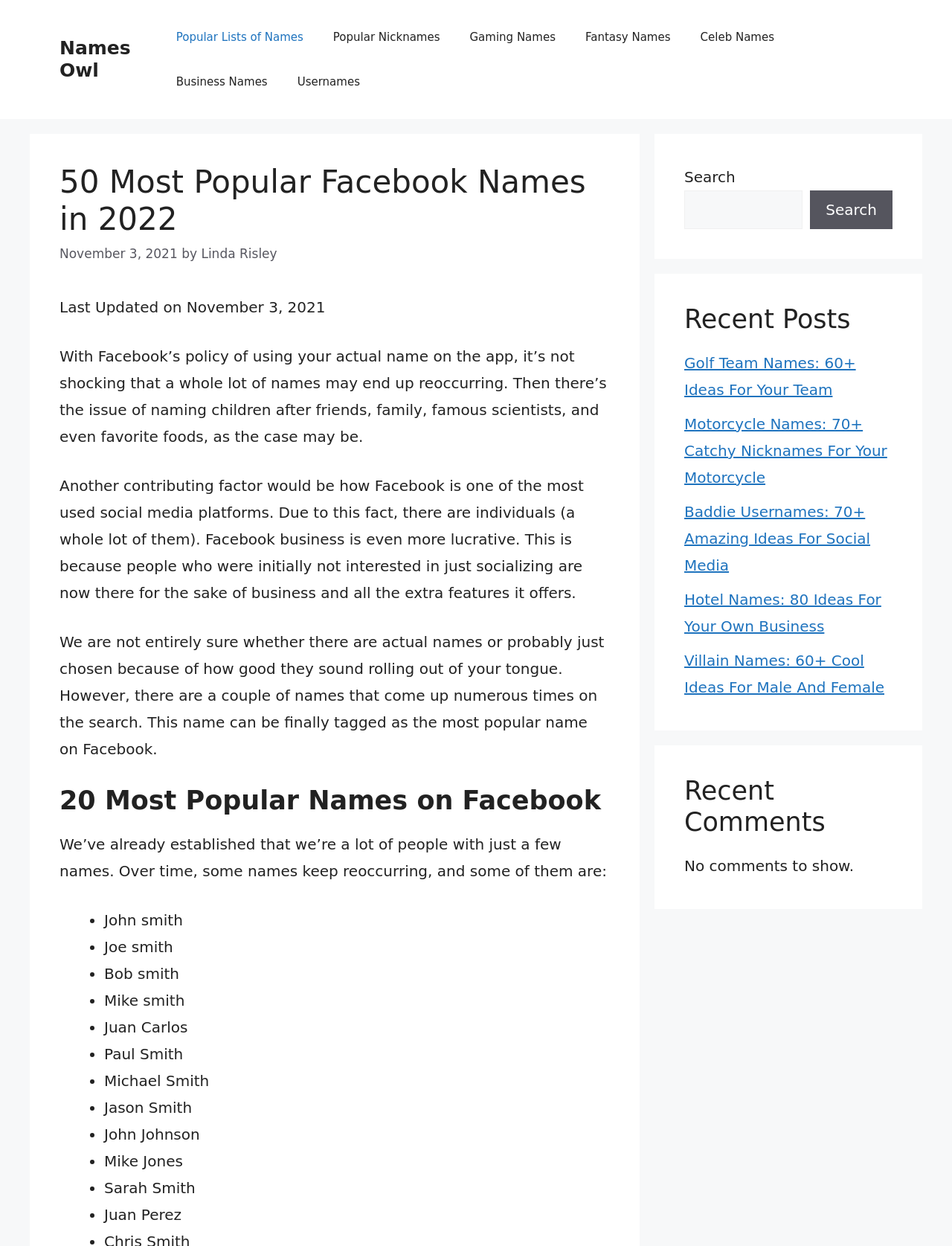Predict the bounding box of the UI element based on the description: "Usernames". The coordinates should be four float numbers between 0 and 1, formatted as [left, top, right, bottom].

[0.297, 0.048, 0.394, 0.084]